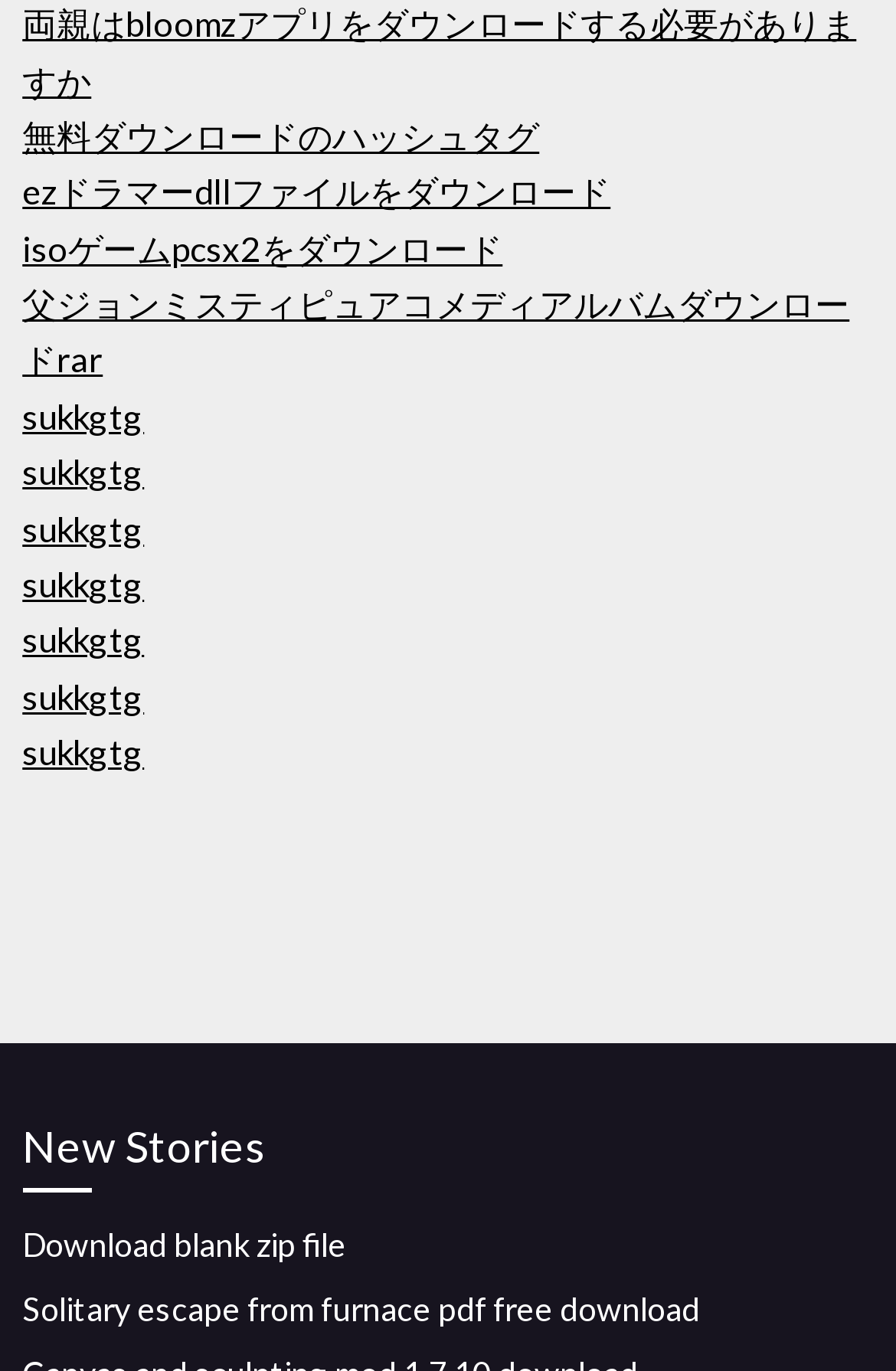Identify the bounding box coordinates of the area you need to click to perform the following instruction: "View New Stories".

[0.025, 0.812, 0.975, 0.87]